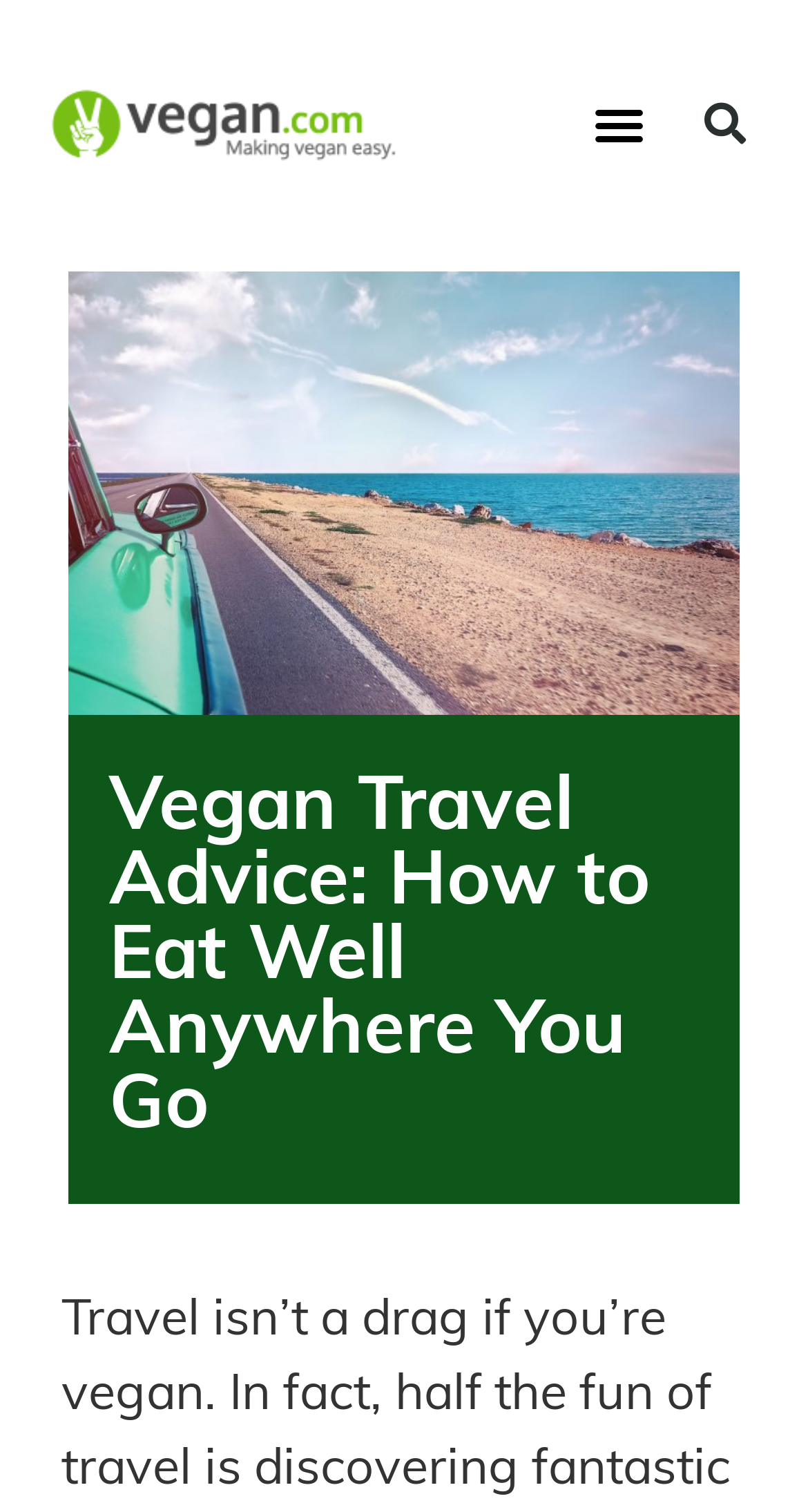Answer with a single word or phrase: 
What is the function of the search bar?

Search